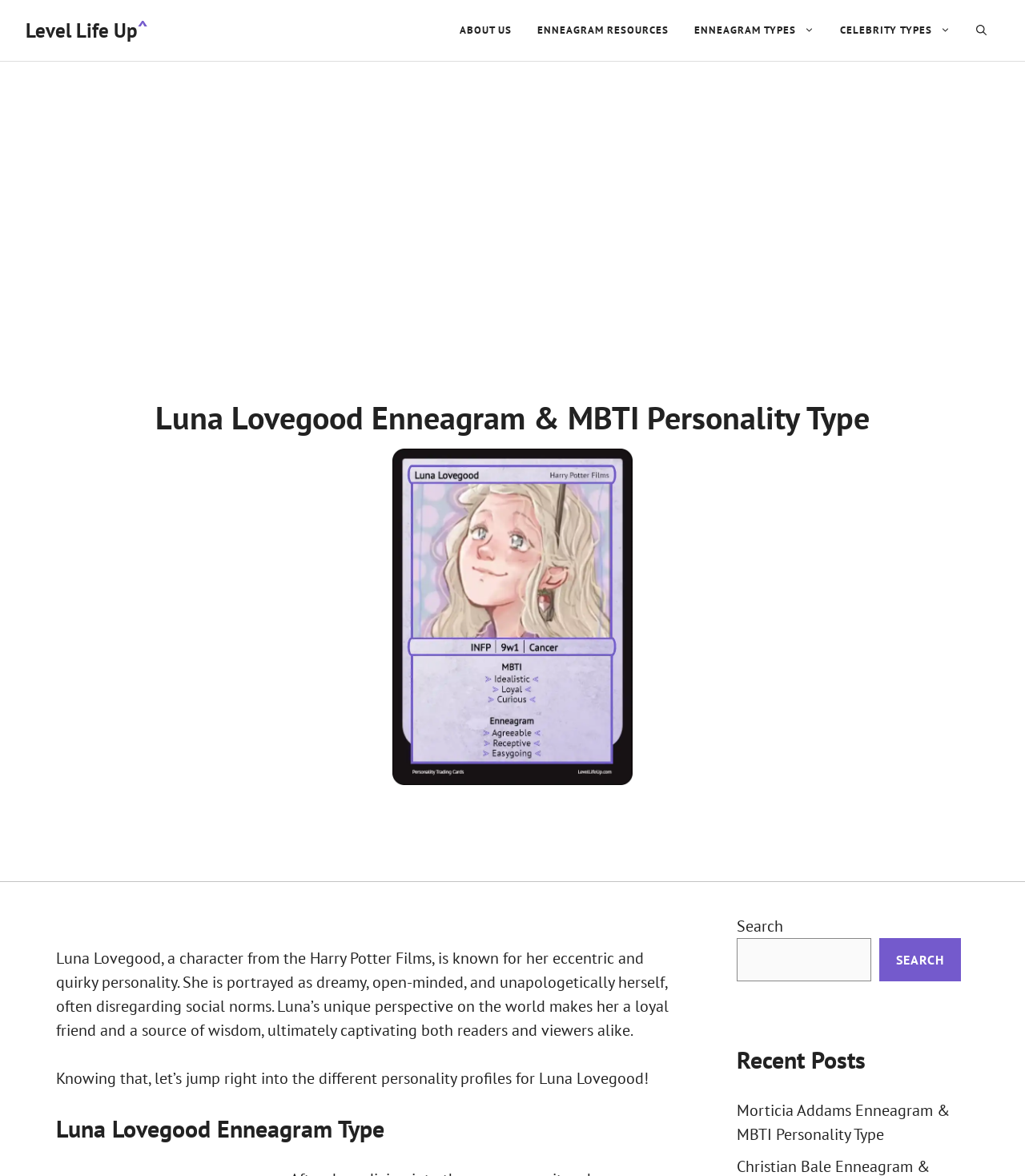Summarize the webpage with a detailed and informative caption.

This webpage is about Luna Lovegood's personality type, specifically her Enneagram and MBTI types. At the top, there is a banner with a link to the website "Level Life Up" and a navigation menu with links to "ABOUT US", "ENNEAGRAM RESOURCES", "ENNEAGRAM TYPES", "CELEBRITY TYPES", and a search button. 

Below the navigation menu, there is an advertisement iframe that takes up most of the width of the page. 

The main content of the page starts with a heading that reads "Luna Lovegood Enneagram & MBTI Personality Type". Below the heading, there is an image related to Luna Lovegood, and next to the image, there is a paragraph of text that describes Luna's personality, mentioning her eccentric and quirky nature, as well as her loyalty and wisdom. 

Following the paragraph, there is another heading that reads "Luna Lovegood Enneagram Type", which suggests that the page will delve into Luna's Enneagram type. 

On the right side of the page, there is a complementary section that contains a search bar with a button and a heading that reads "Recent Posts". Below the heading, there is a link to a recent post about Morticia Addams' Enneagram and MBTI personality type.